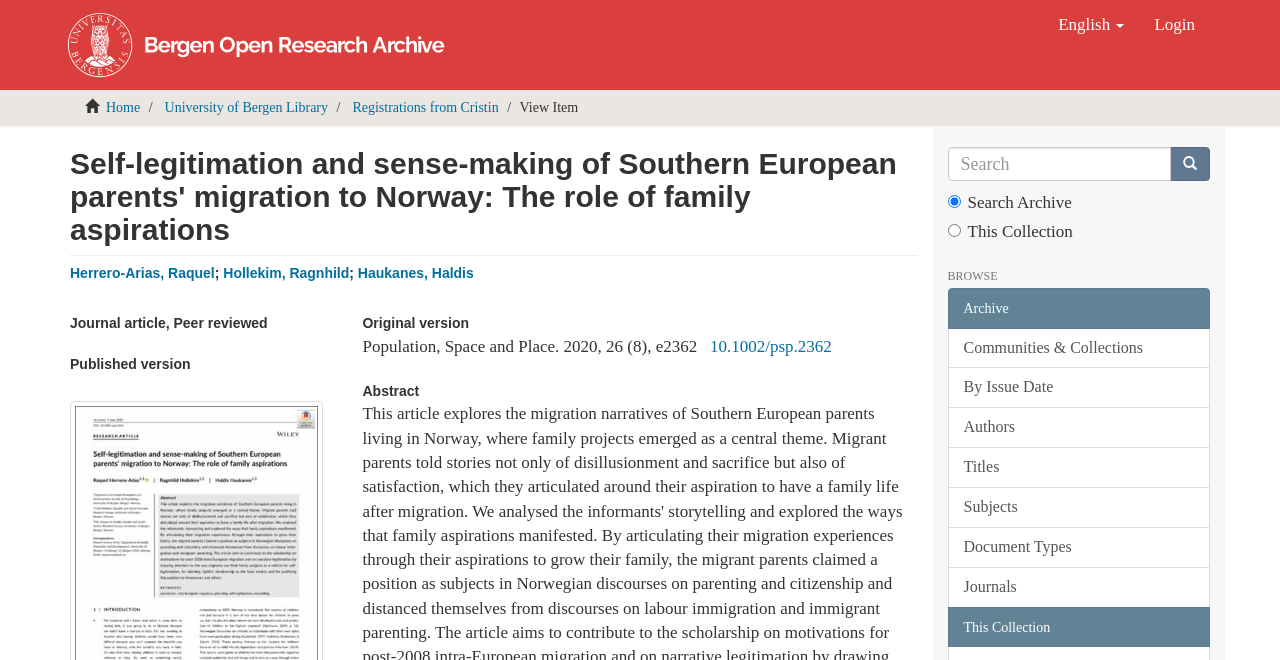Can you give a comprehensive explanation to the question given the content of the image?
What is the type of the journal article?

The type of the journal article can be found in the main content area of the webpage, which is 'Journal article, Peer reviewed'.